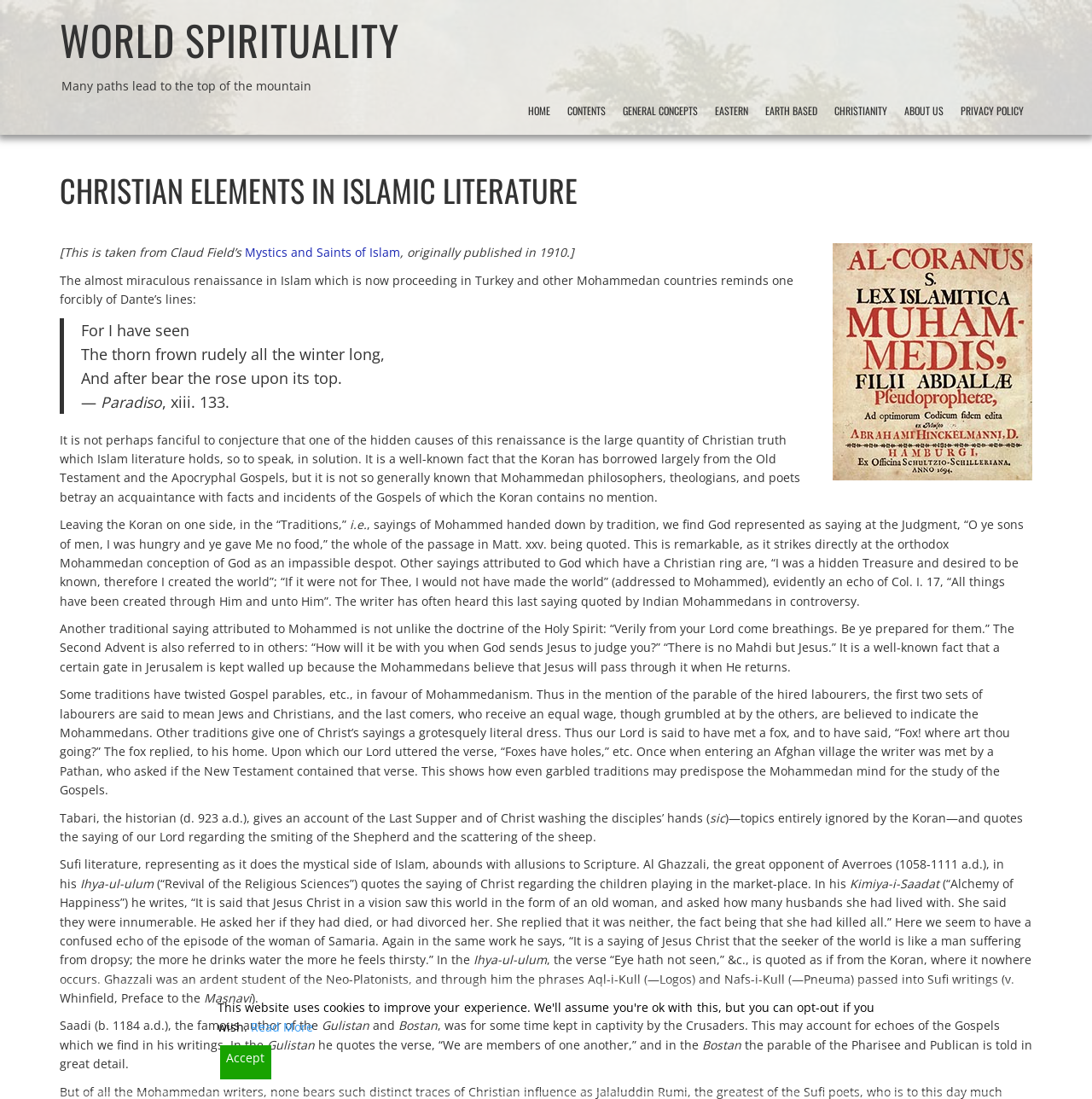Identify the bounding box coordinates of the area that should be clicked in order to complete the given instruction: "Explore the general concepts". The bounding box coordinates should be four float numbers between 0 and 1, i.e., [left, top, right, bottom].

[0.562, 0.084, 0.647, 0.118]